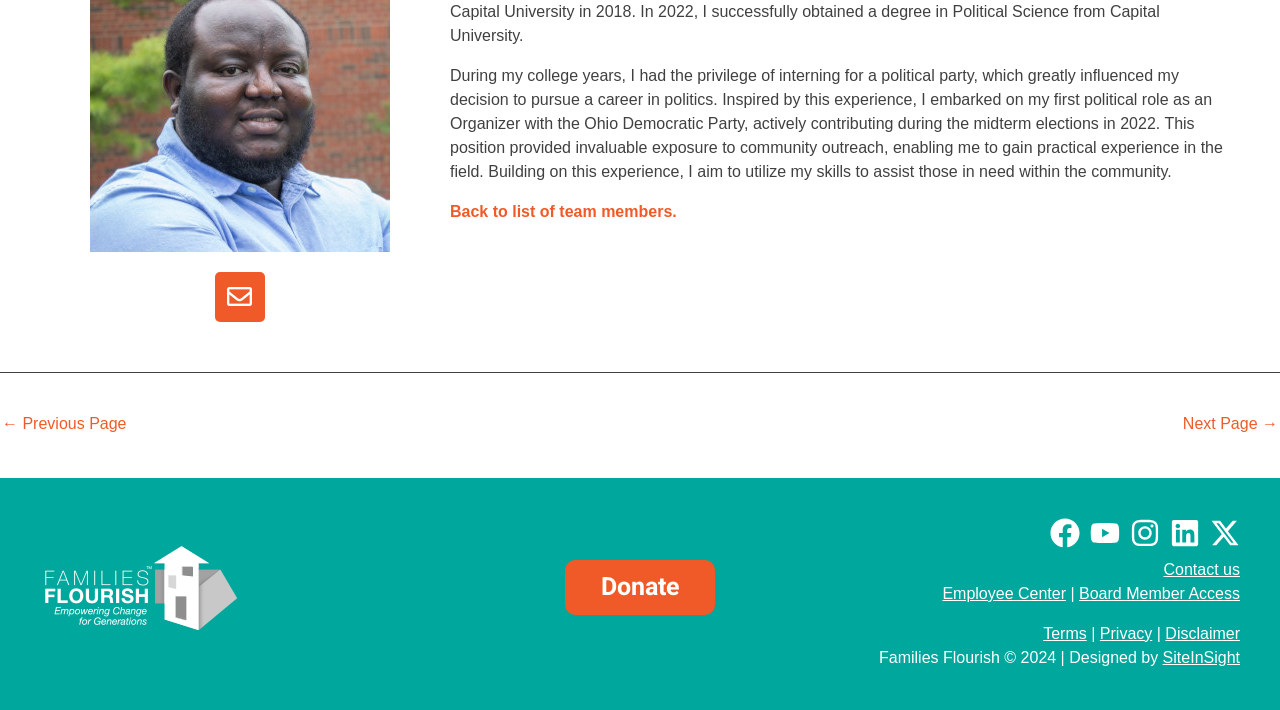Using the webpage screenshot, find the UI element described by Terms. Provide the bounding box coordinates in the format (top-left x, top-left y, bottom-right x, bottom-right y), ensuring all values are floating point numbers between 0 and 1.

[0.815, 0.88, 0.849, 0.904]